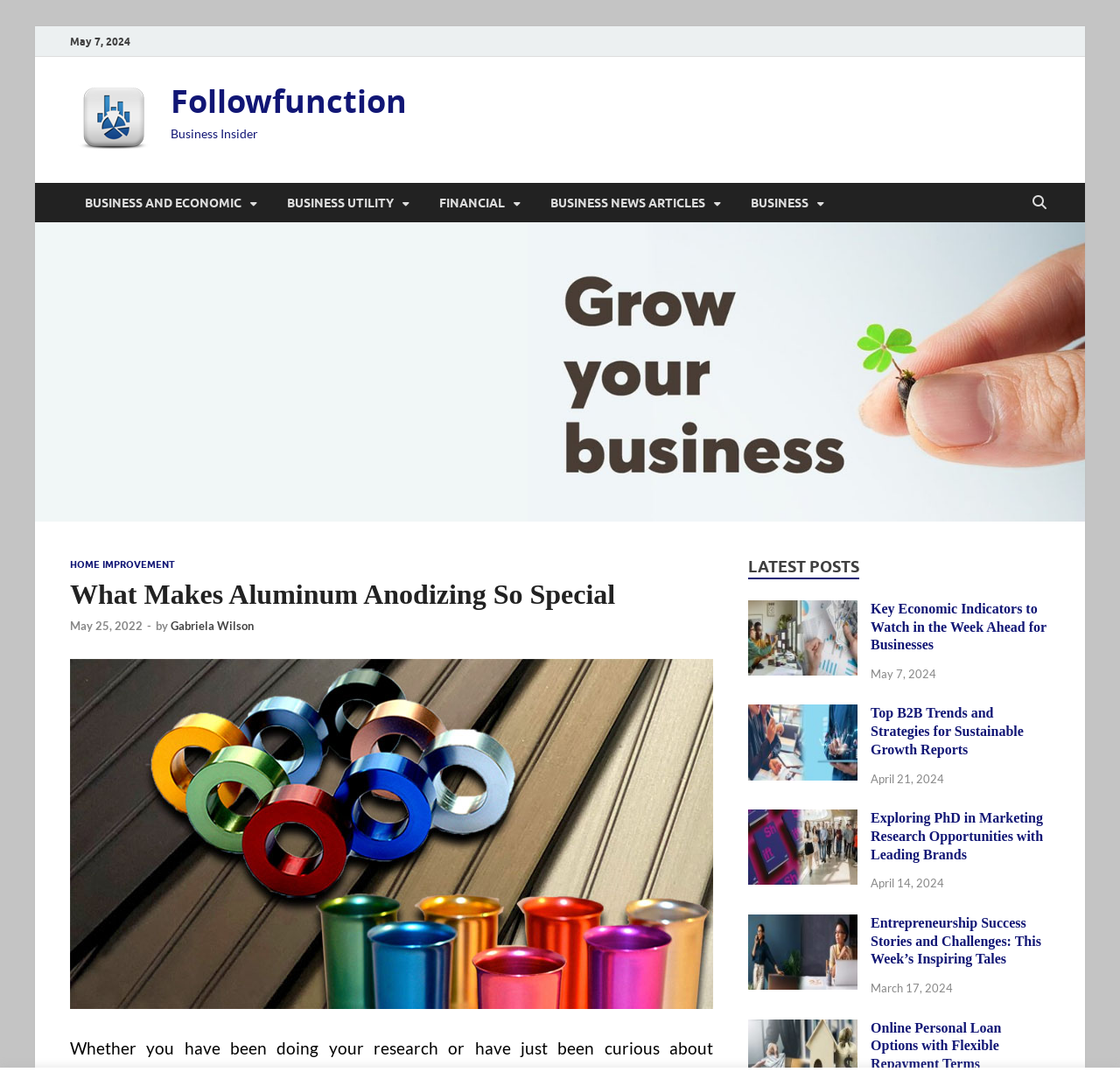Please determine the bounding box coordinates of the element to click in order to execute the following instruction: "Contact us". The coordinates should be four float numbers between 0 and 1, specified as [left, top, right, bottom].

None